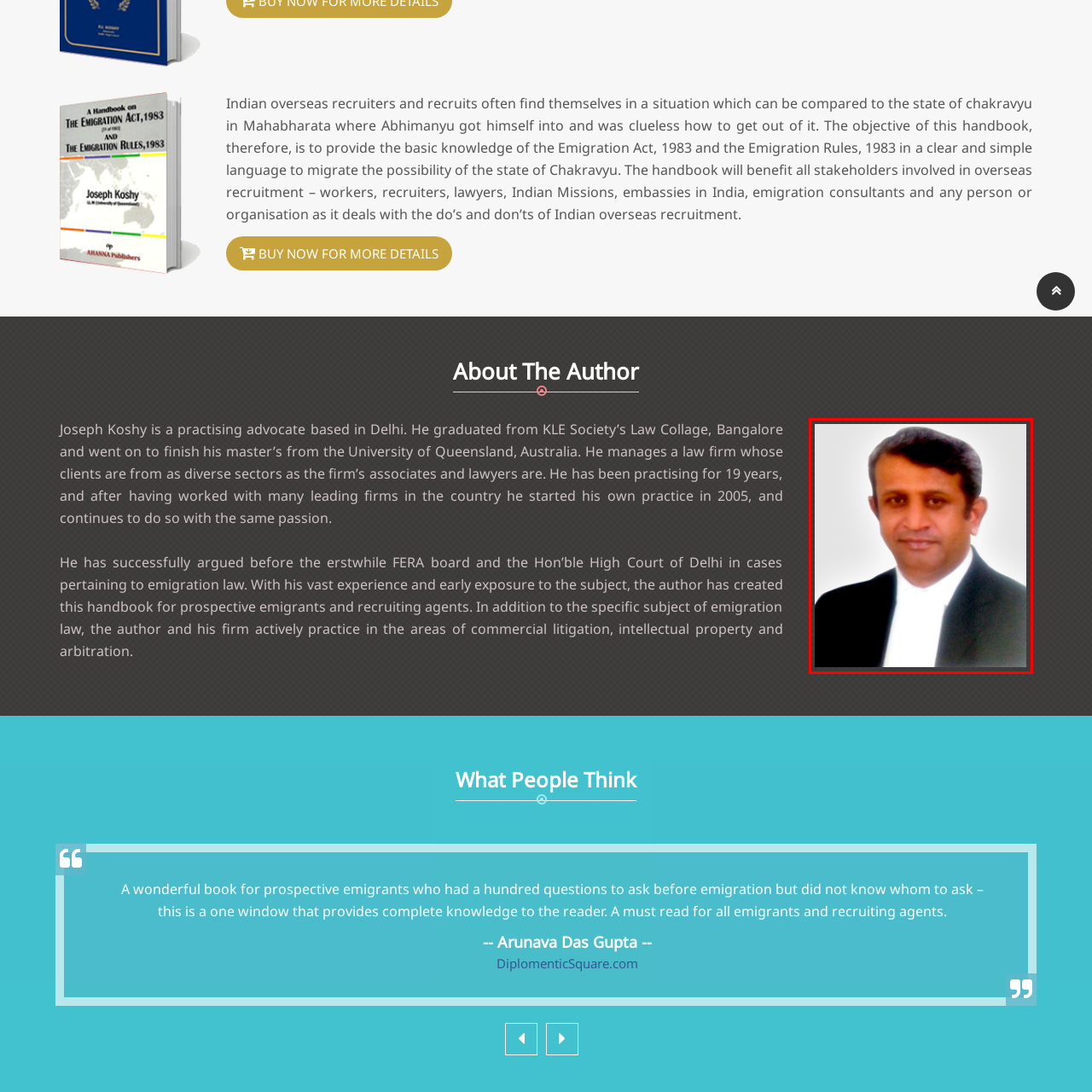Study the area of the image outlined in red and respond to the following question with as much detail as possible: Where did Joseph Koshy complete his master's degree?

The caption states that Joseph Koshy graduated from KLE Society’s Law College in Bangalore and later completed his master's degree at the University of Queensland, Australia.